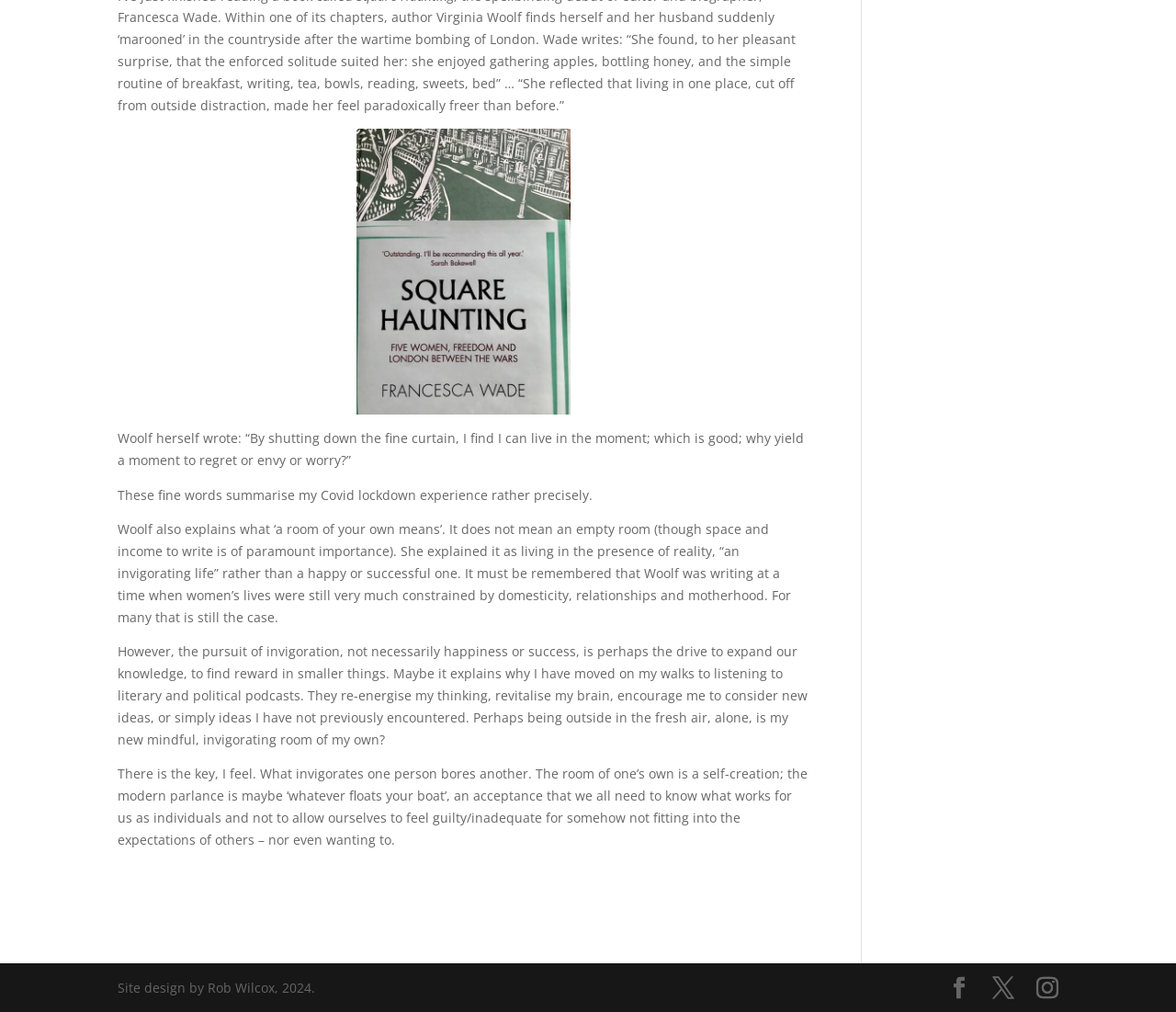Respond to the question below with a single word or phrase: What is the significance of being outside in fresh air?

It's invigorating